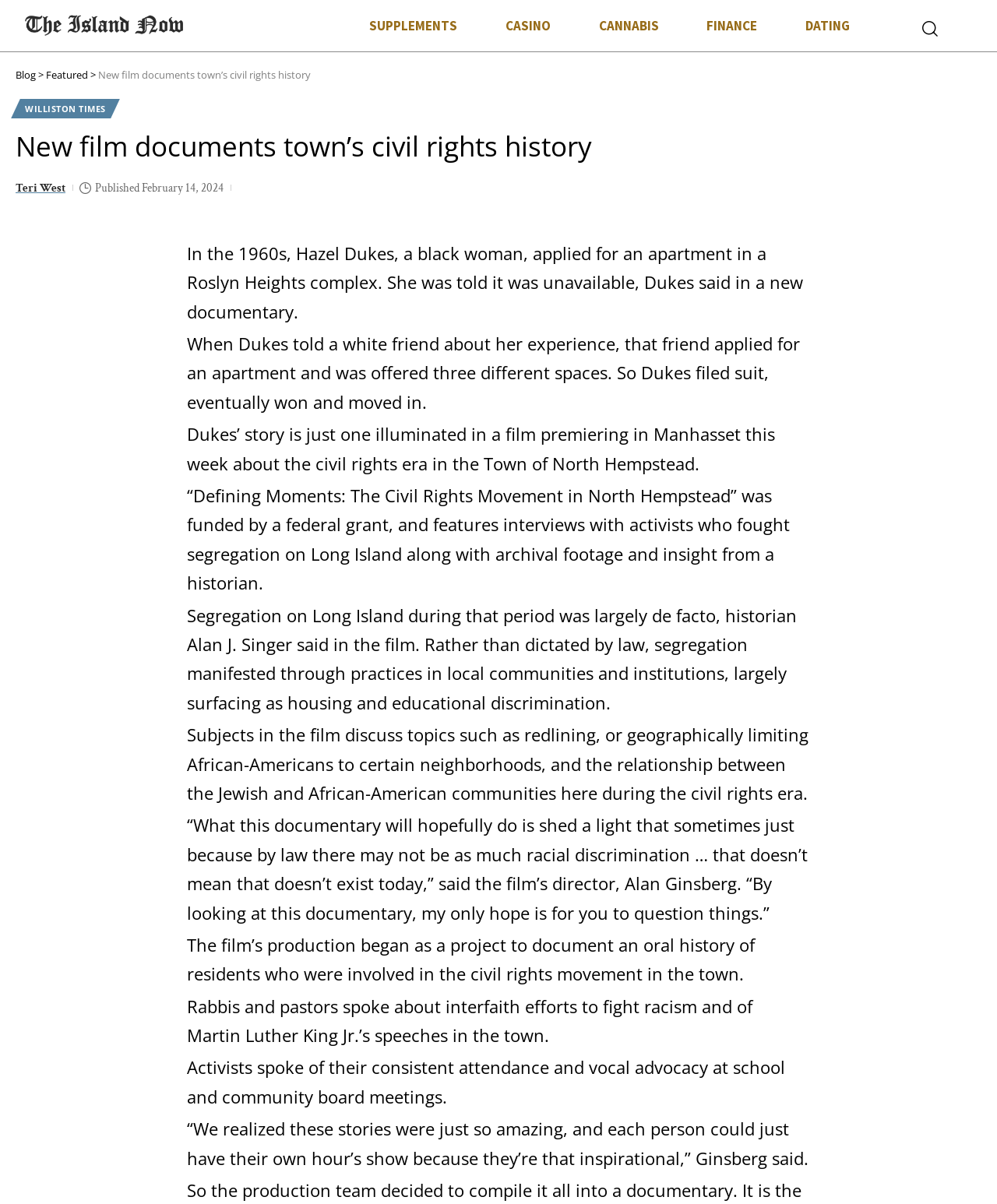Locate the bounding box coordinates of the element that should be clicked to fulfill the instruction: "Click on the 'WILLISTON TIMES' link".

[0.016, 0.082, 0.115, 0.098]